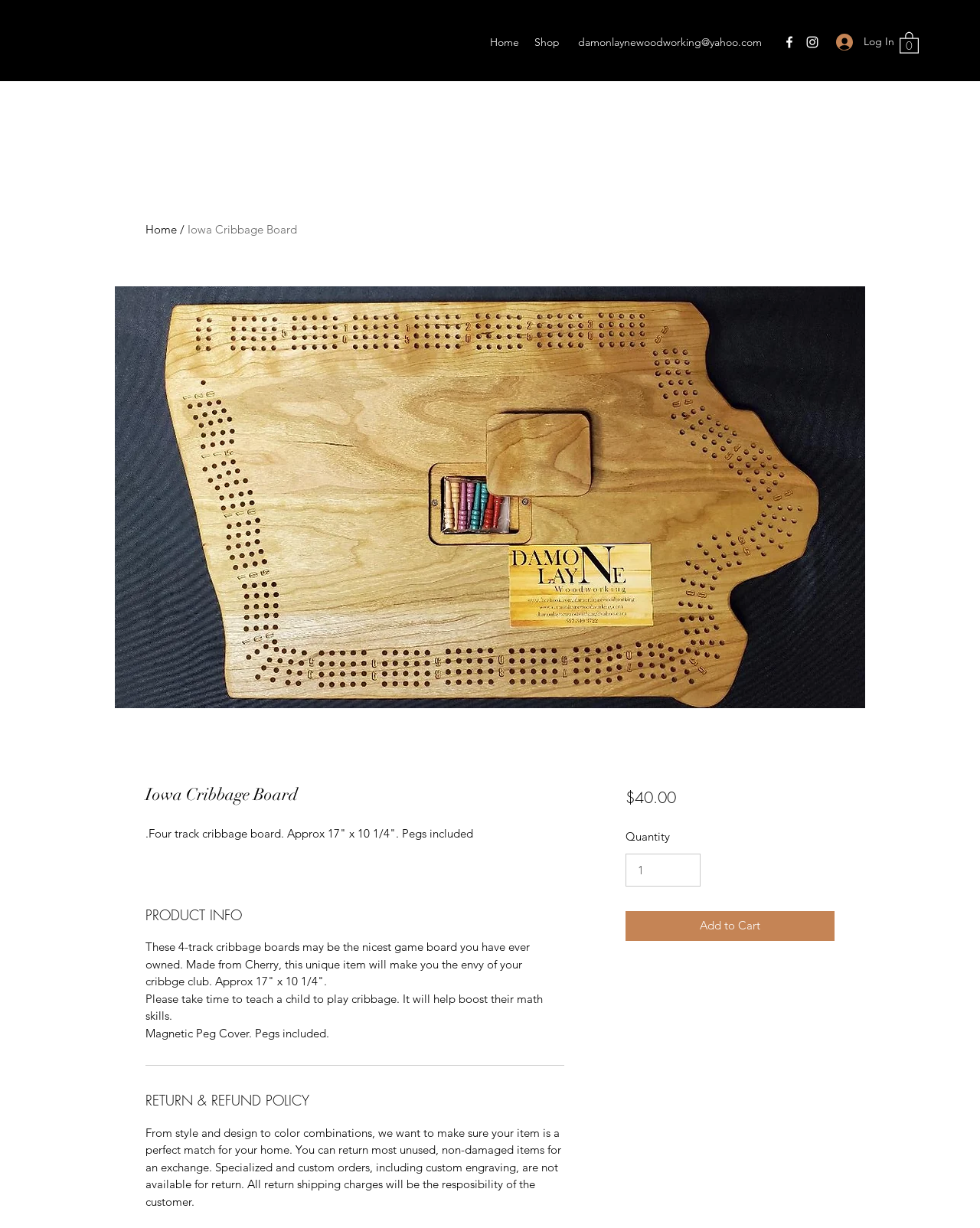Given the element description Add to Cart, predict the bounding box coordinates for the UI element in the webpage screenshot. The format should be (top-left x, top-left y, bottom-right x, bottom-right y), and the values should be between 0 and 1.

[0.638, 0.742, 0.852, 0.766]